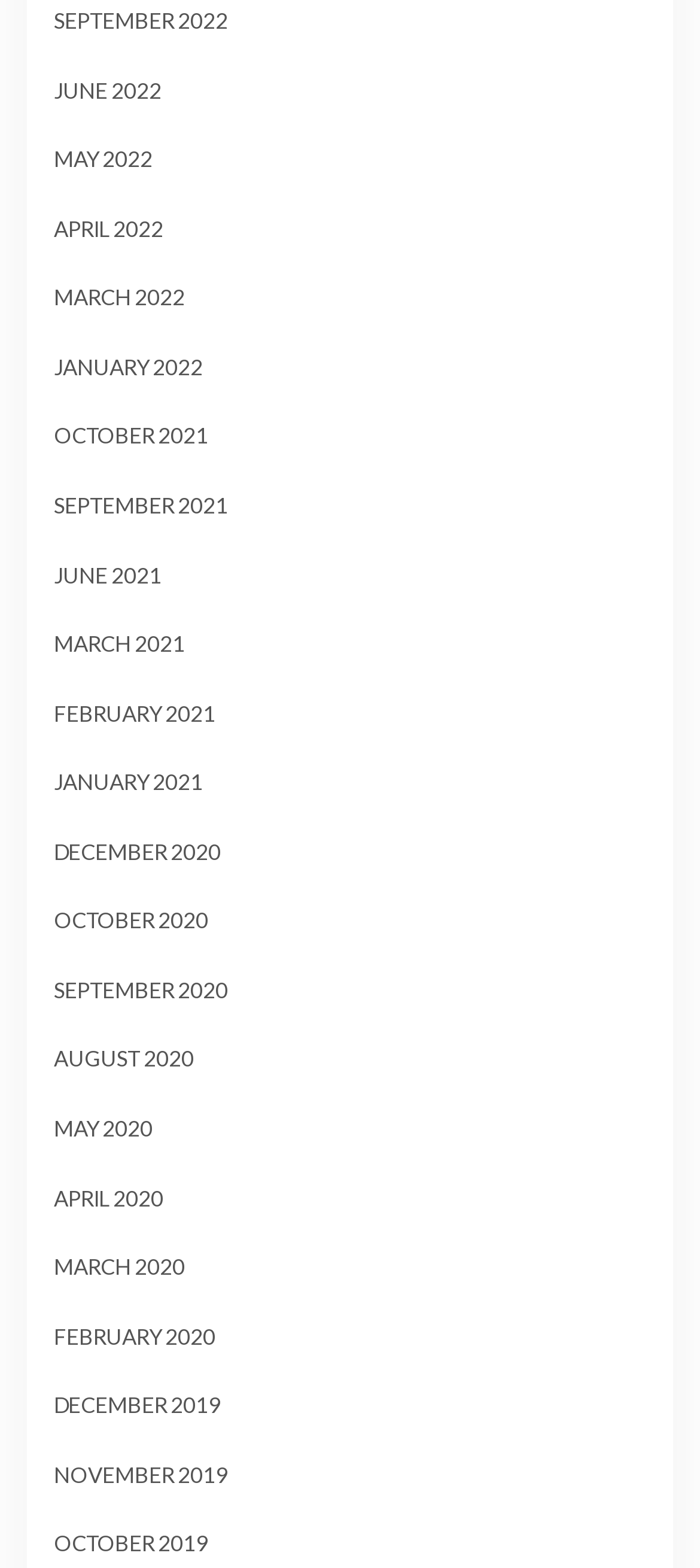Determine the bounding box coordinates of the section I need to click to execute the following instruction: "check march 2020". Provide the coordinates as four float numbers between 0 and 1, i.e., [left, top, right, bottom].

[0.077, 0.799, 0.264, 0.817]